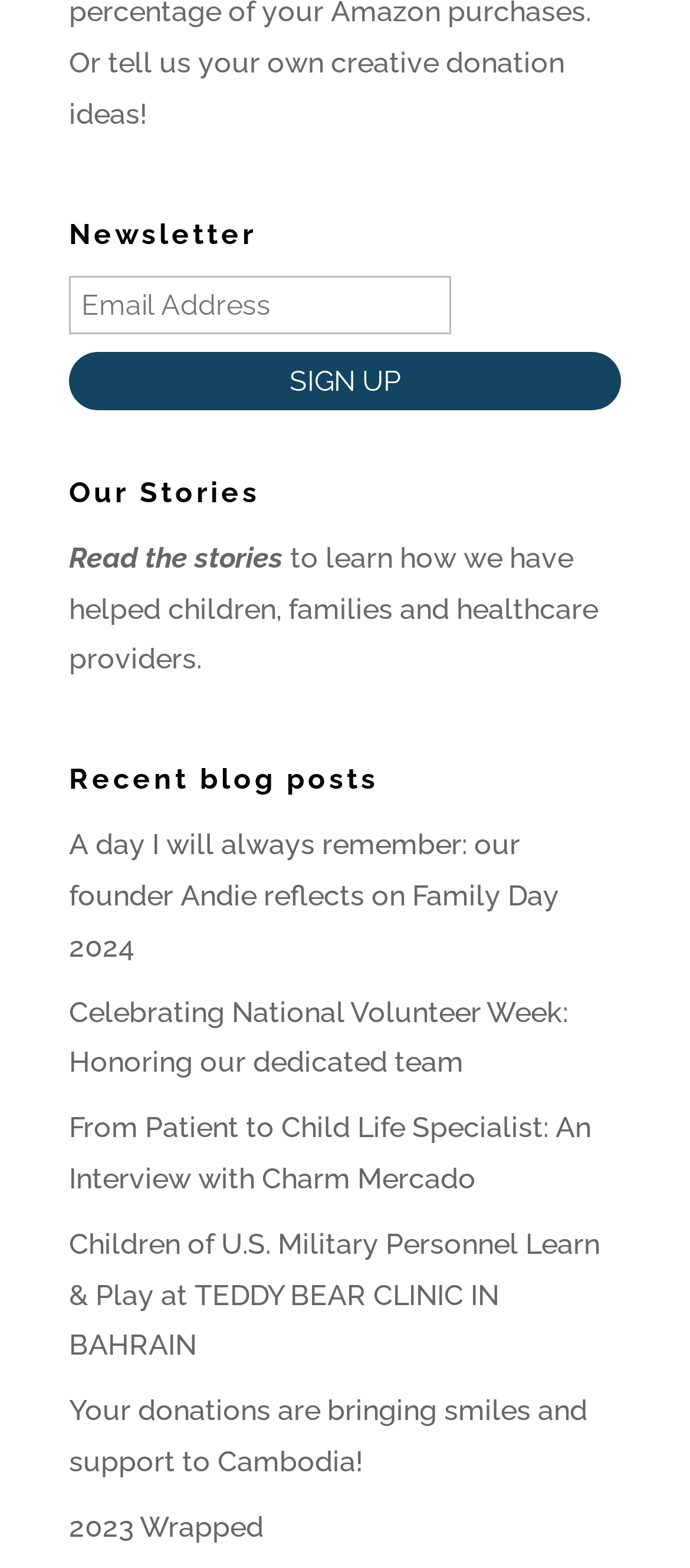Please find the bounding box coordinates of the section that needs to be clicked to achieve this instruction: "Read the blog post 'A day I will always remember: our founder Andie reflects on Family Day 2024'".

[0.1, 0.528, 0.81, 0.614]